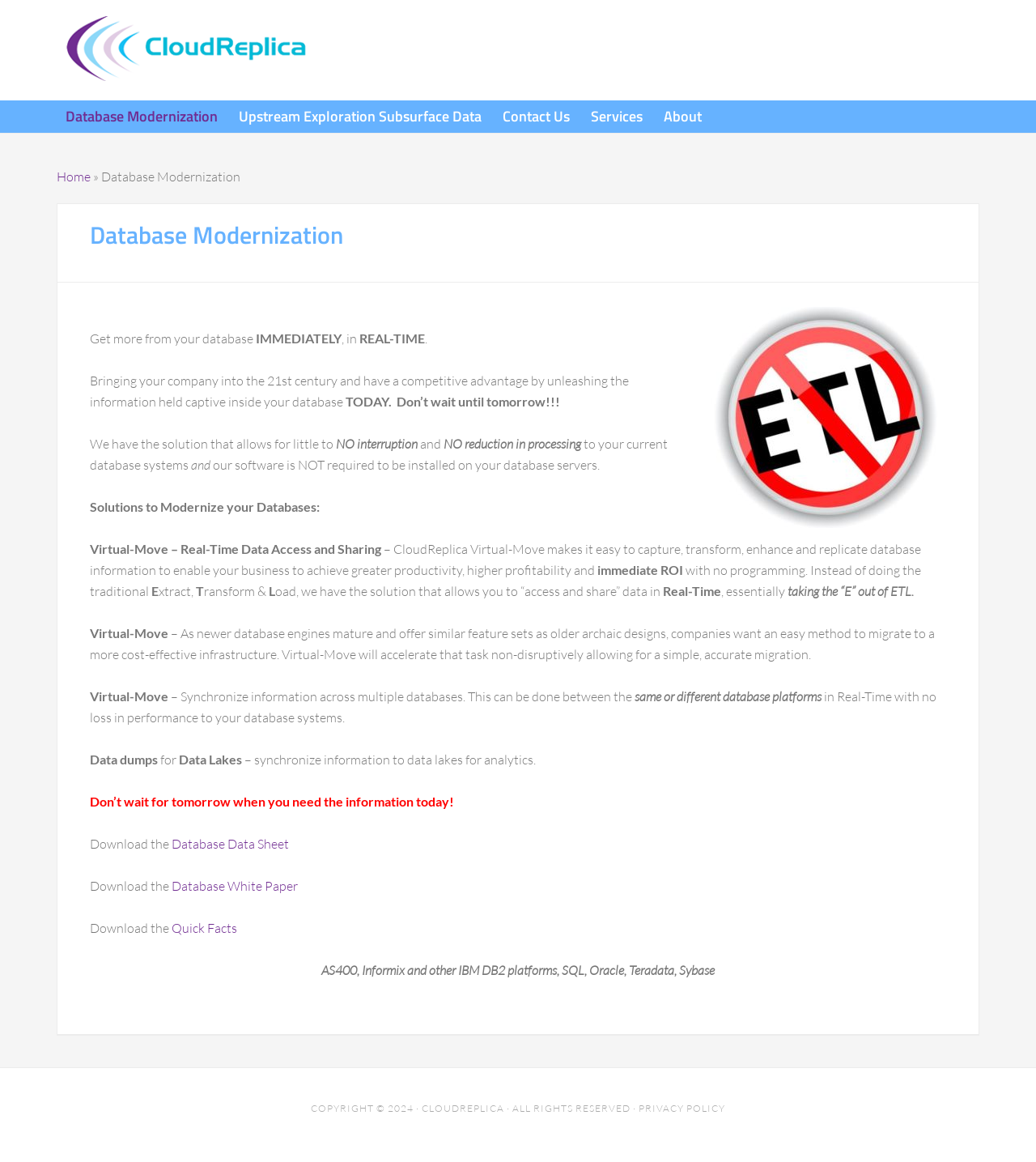Can you specify the bounding box coordinates of the area that needs to be clicked to fulfill the following instruction: "Click on the 'Database Modernization' link"?

[0.055, 0.086, 0.219, 0.114]